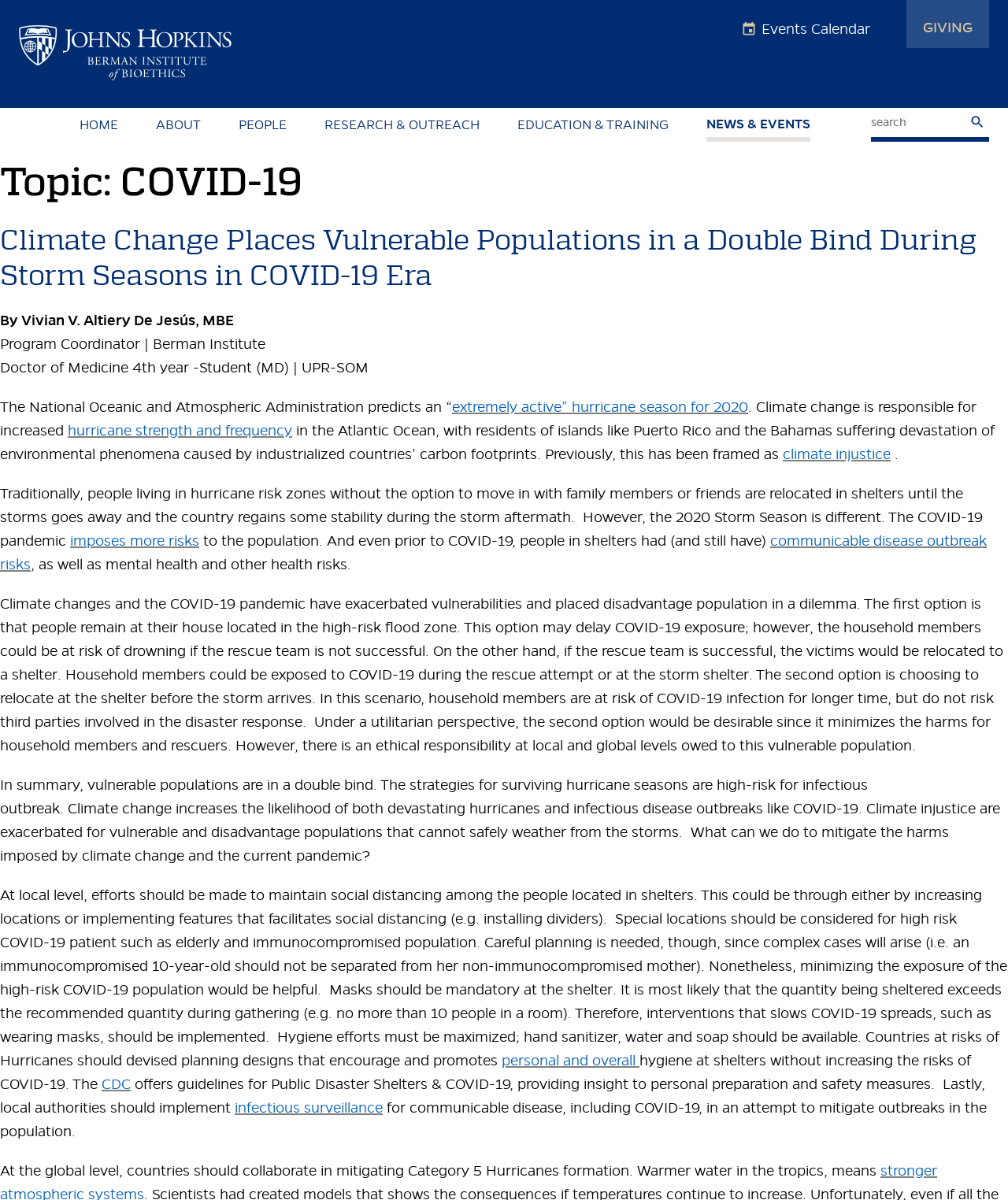Find the bounding box coordinates of the clickable area required to complete the following action: "Read about Climate Change and COVID-19".

[0.0, 0.185, 0.97, 0.243]